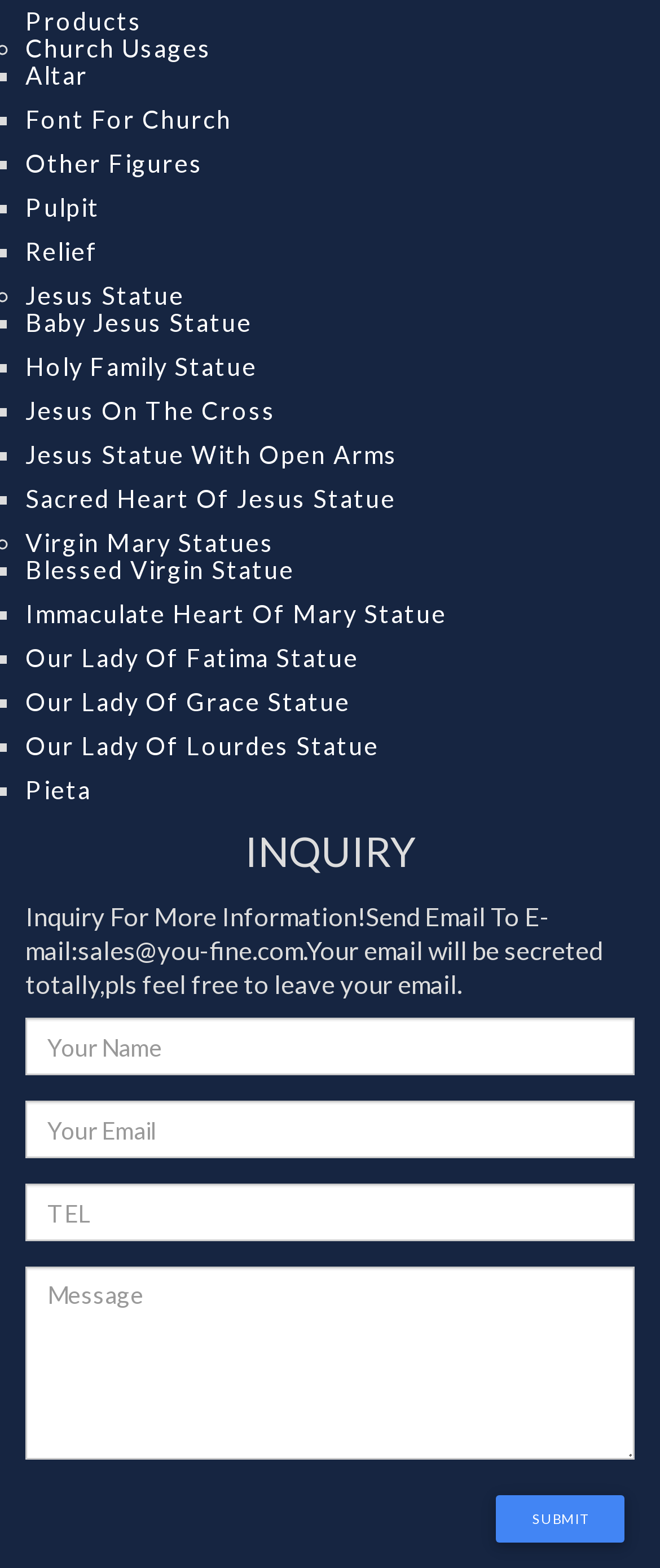How many links are there in the navigation menu?
Answer the question in as much detail as possible.

I counted the number of links in the navigation menu, which includes 'Products', 'Church Usages', 'Altar', 'Font For Church', 'Other Figures', 'Pulpit', 'Relief', 'Jesus Statue', 'Baby Jesus Statue', 'Holy Family Statue', 'Jesus On The Cross', 'Jesus Statue With Open Arms', 'Sacred Heart Of Jesus Statue', 'Virgin Mary Statues', and 'Pieta'.